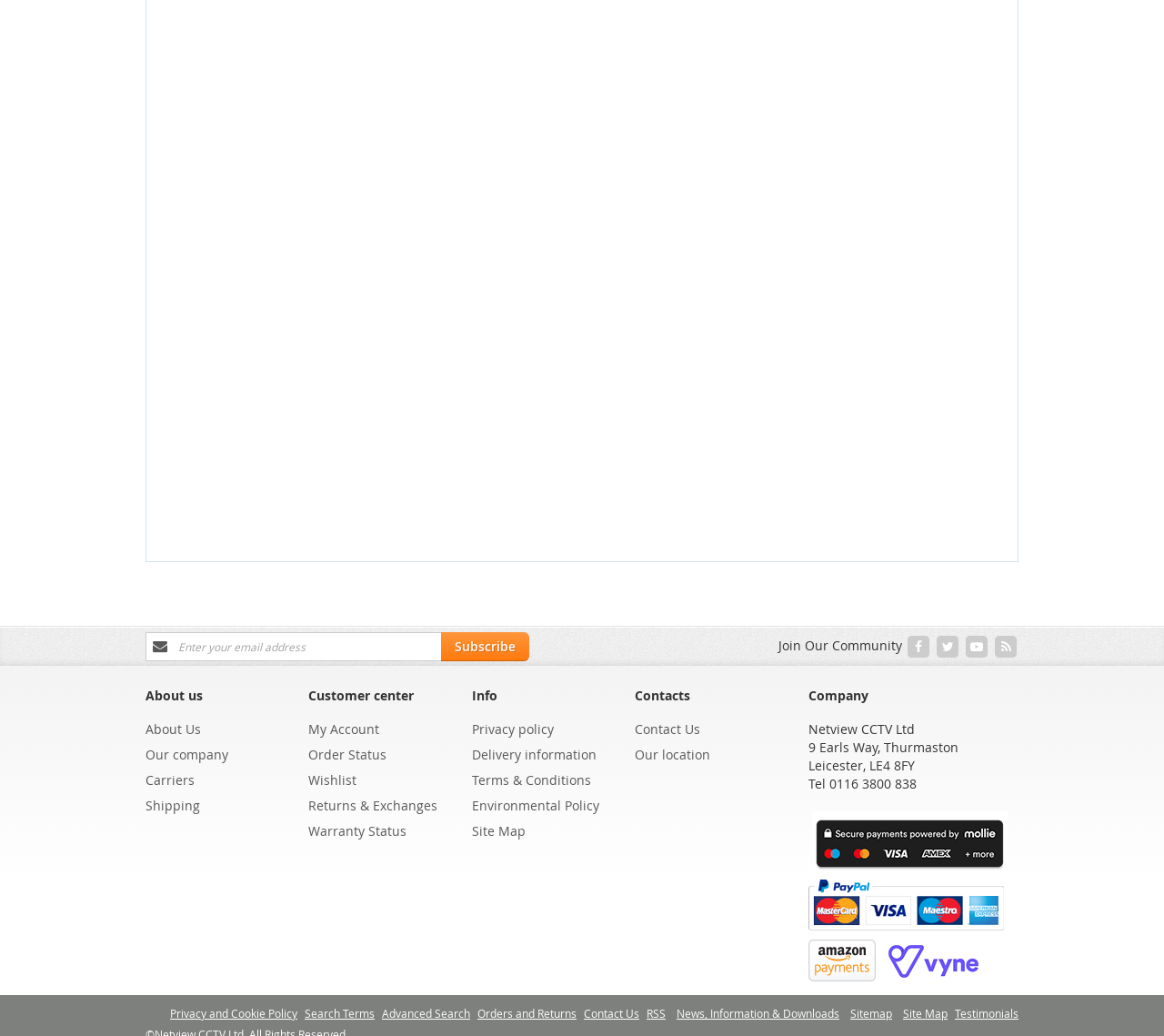Please find the bounding box coordinates of the element that needs to be clicked to perform the following instruction: "Learn about the company". The bounding box coordinates should be four float numbers between 0 and 1, represented as [left, top, right, bottom].

[0.125, 0.687, 0.173, 0.721]